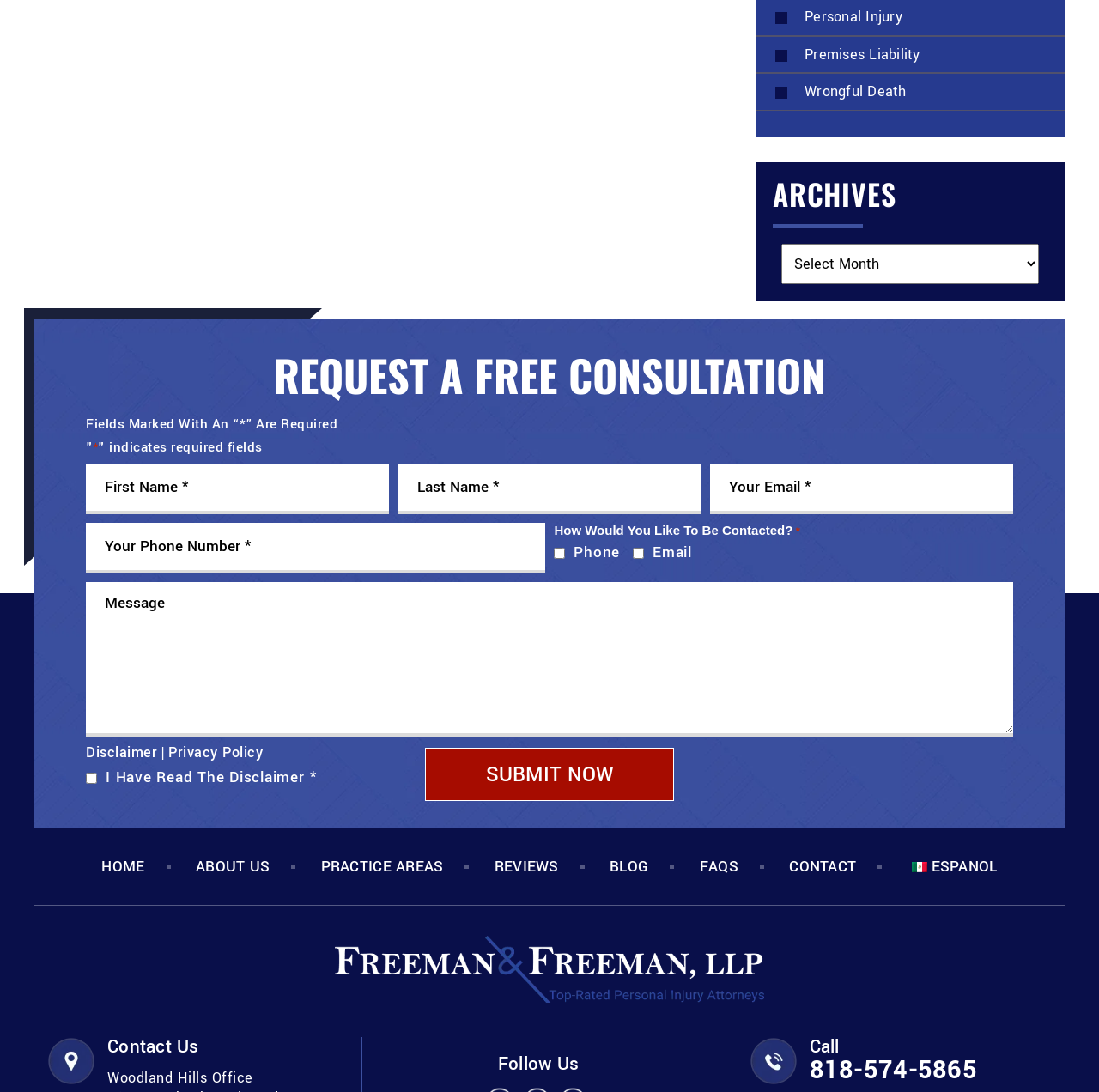What is the phone number to call for contact?
Carefully analyze the image and provide a thorough answer to the question.

The phone number is displayed prominently at the bottom of the page, along with a heading 'Call 818-574-5865'. This suggests that users can call this number to contact the organization.